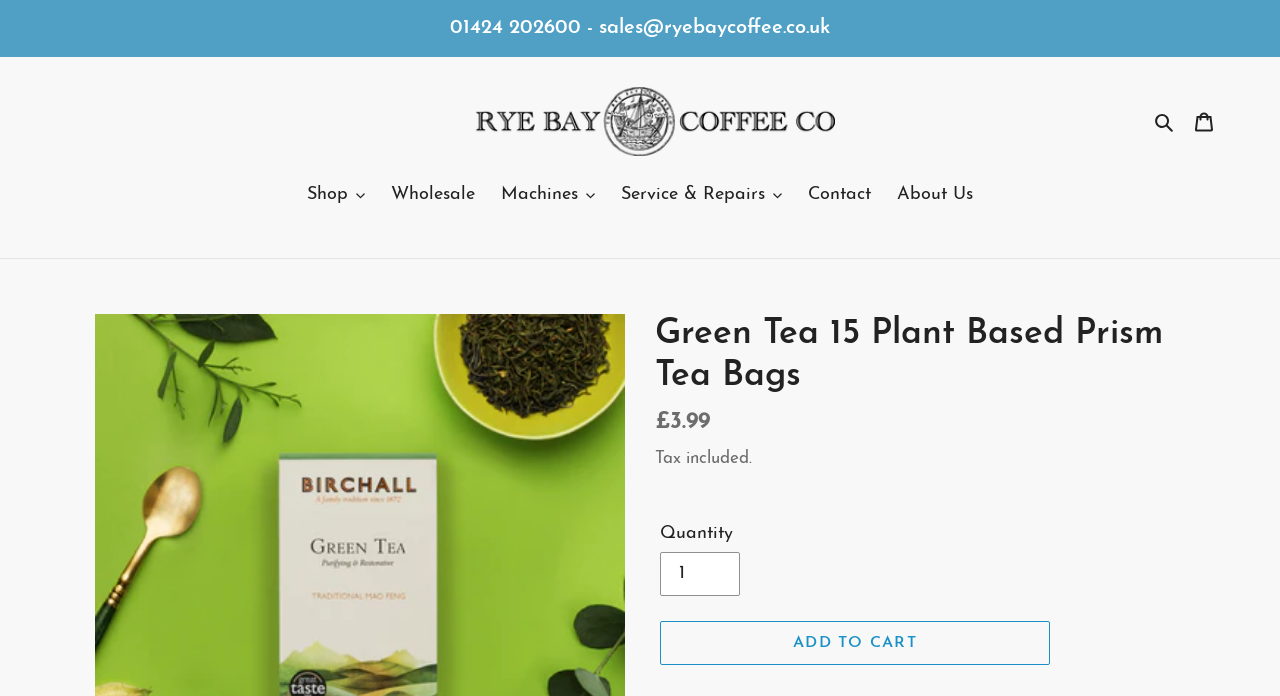What is the price of the green tea?
Look at the image and respond to the question as thoroughly as possible.

I found the price by looking at the product description, where I saw a static text 'Regular price' followed by another static text '£3.99'. This indicates that the price of the green tea is £3.99.